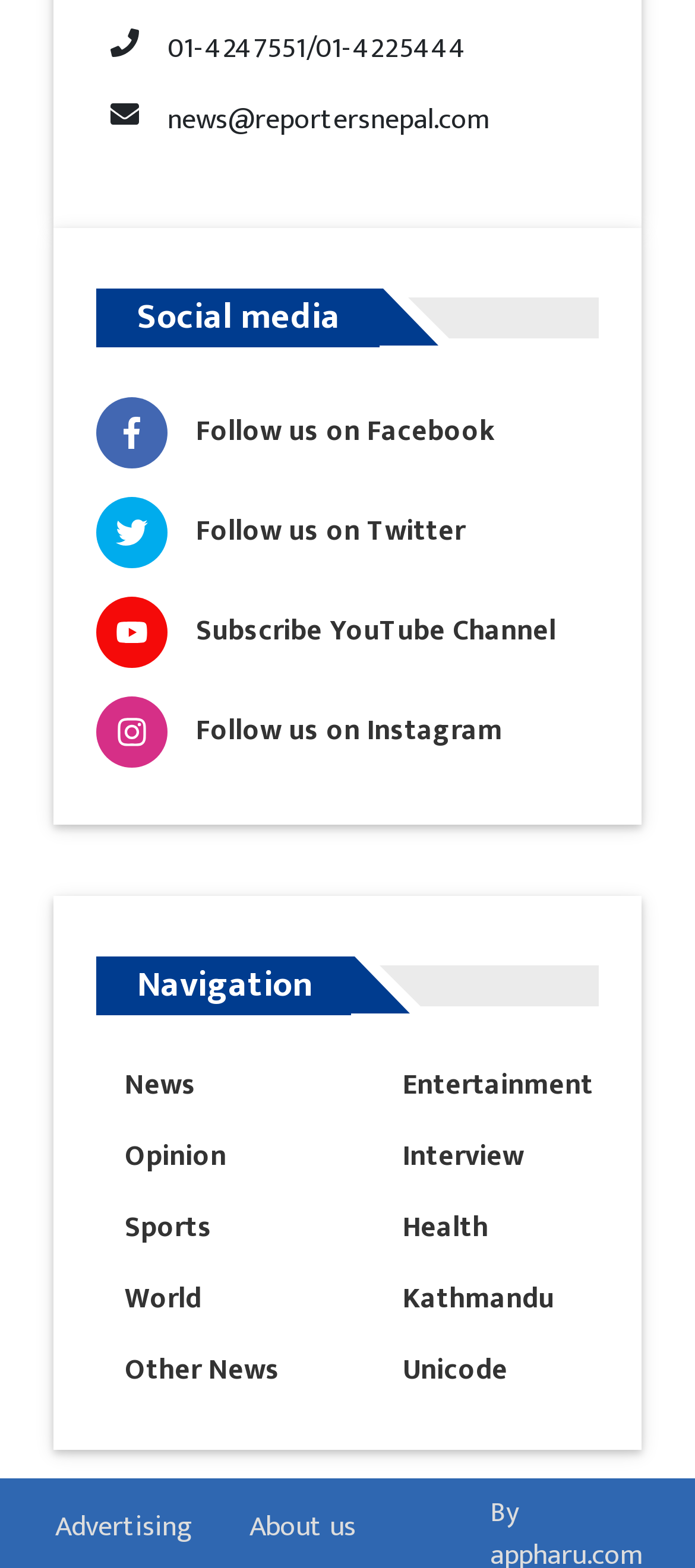Please determine the bounding box coordinates of the element to click on in order to accomplish the following task: "View entertainment news". Ensure the coordinates are four float numbers ranging from 0 to 1, i.e., [left, top, right, bottom].

[0.538, 0.67, 0.895, 0.716]